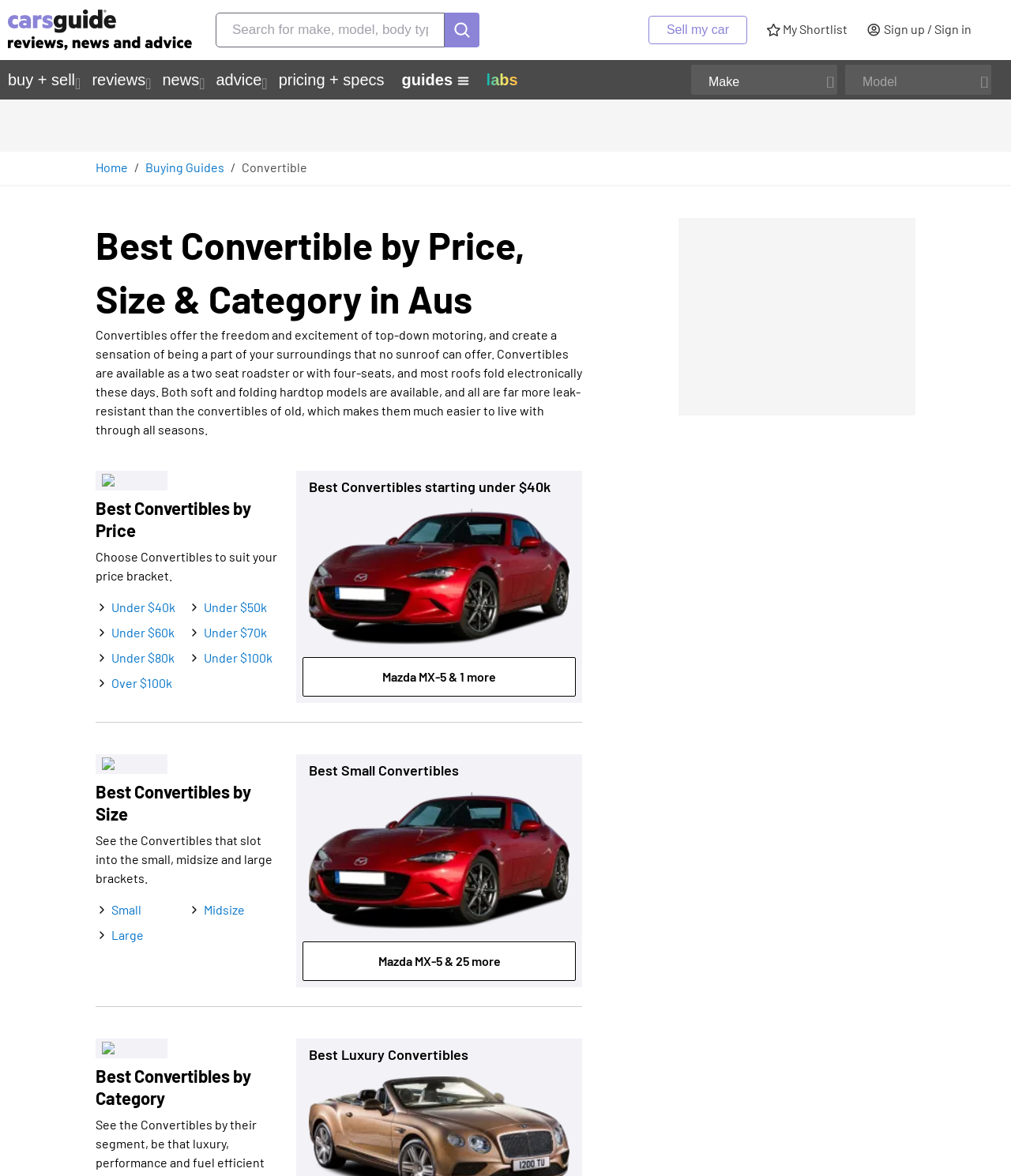Specify the bounding box coordinates of the area that needs to be clicked to achieve the following instruction: "View Best Convertibles by Price".

[0.095, 0.422, 0.277, 0.46]